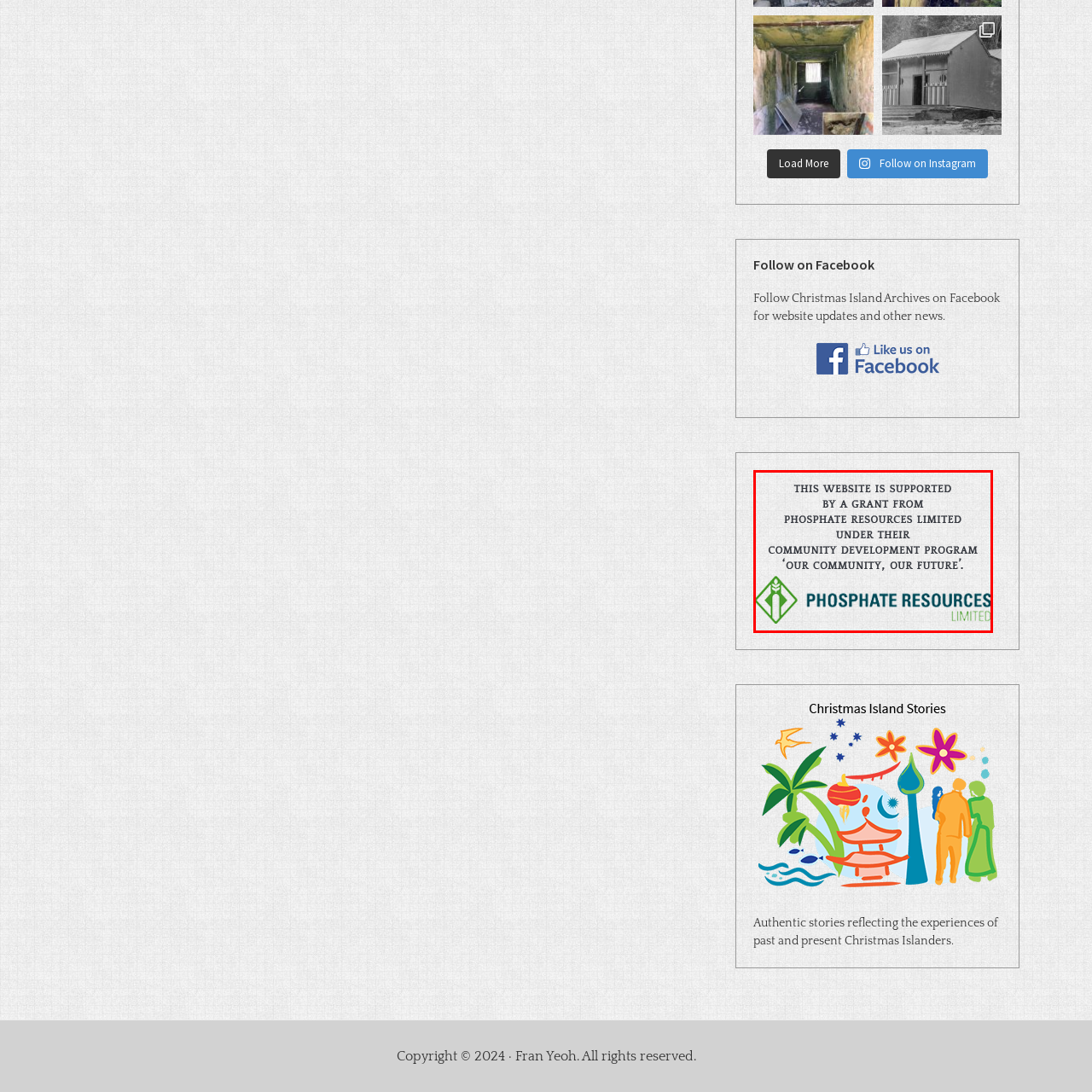What color is the symbol in the Phosphate Resources Limited logo?
Analyze the image within the red bounding box and respond to the question with a detailed answer derived from the visual content.

The caption describes the Phosphate Resources Limited logo as featuring a green symbol, which likely represents sustainability and growth.